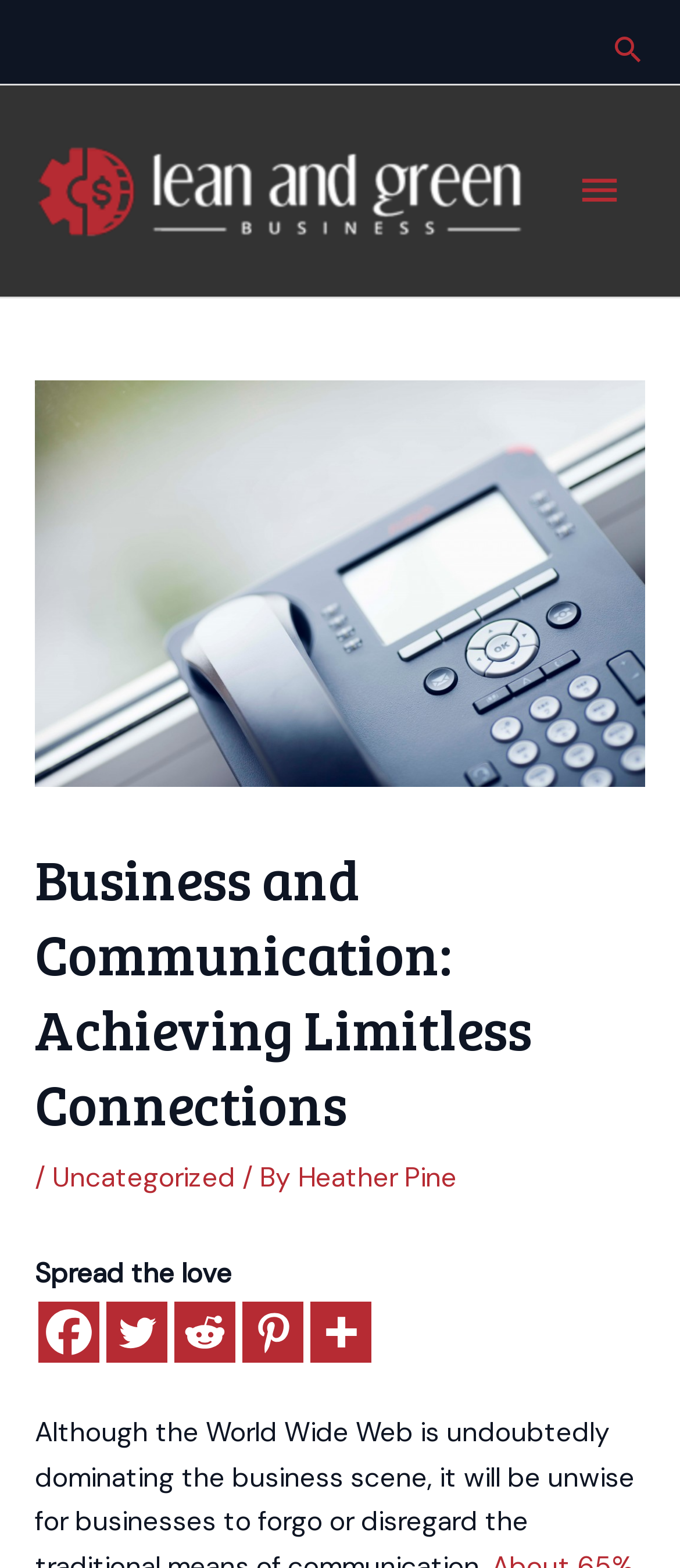Give a succinct answer to this question in a single word or phrase: 
What is the image on the top right?

telephone for office